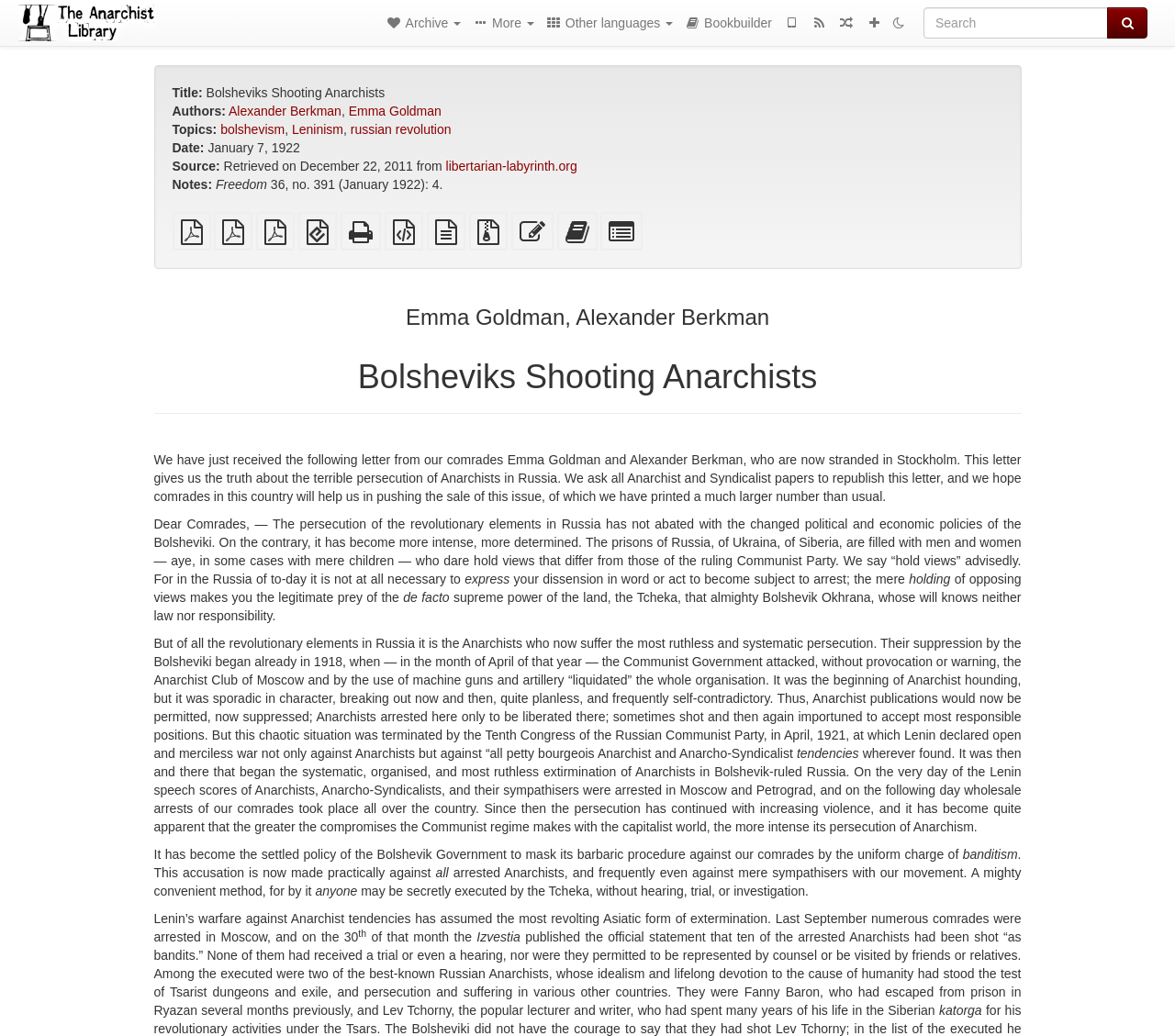Identify the bounding box coordinates of the area you need to click to perform the following instruction: "Edit this text".

[0.435, 0.221, 0.471, 0.235]